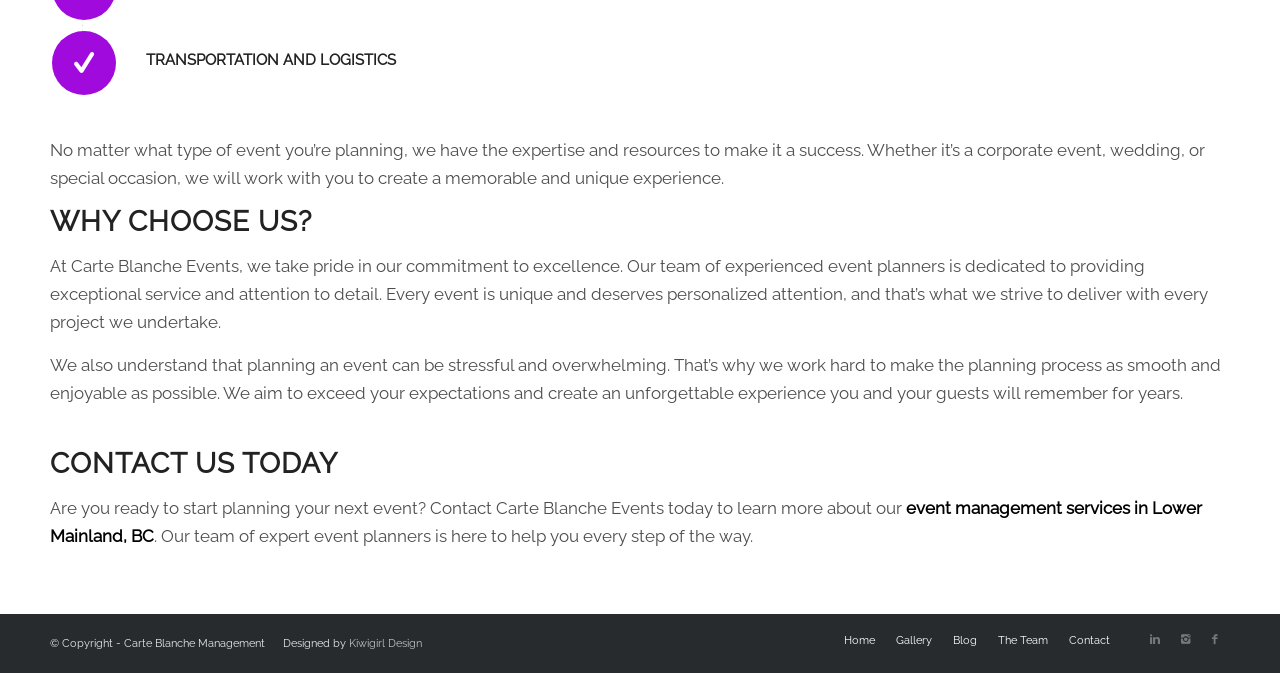Could you highlight the region that needs to be clicked to execute the instruction: "Contact Carte Blanche Events today"?

[0.039, 0.667, 0.961, 0.712]